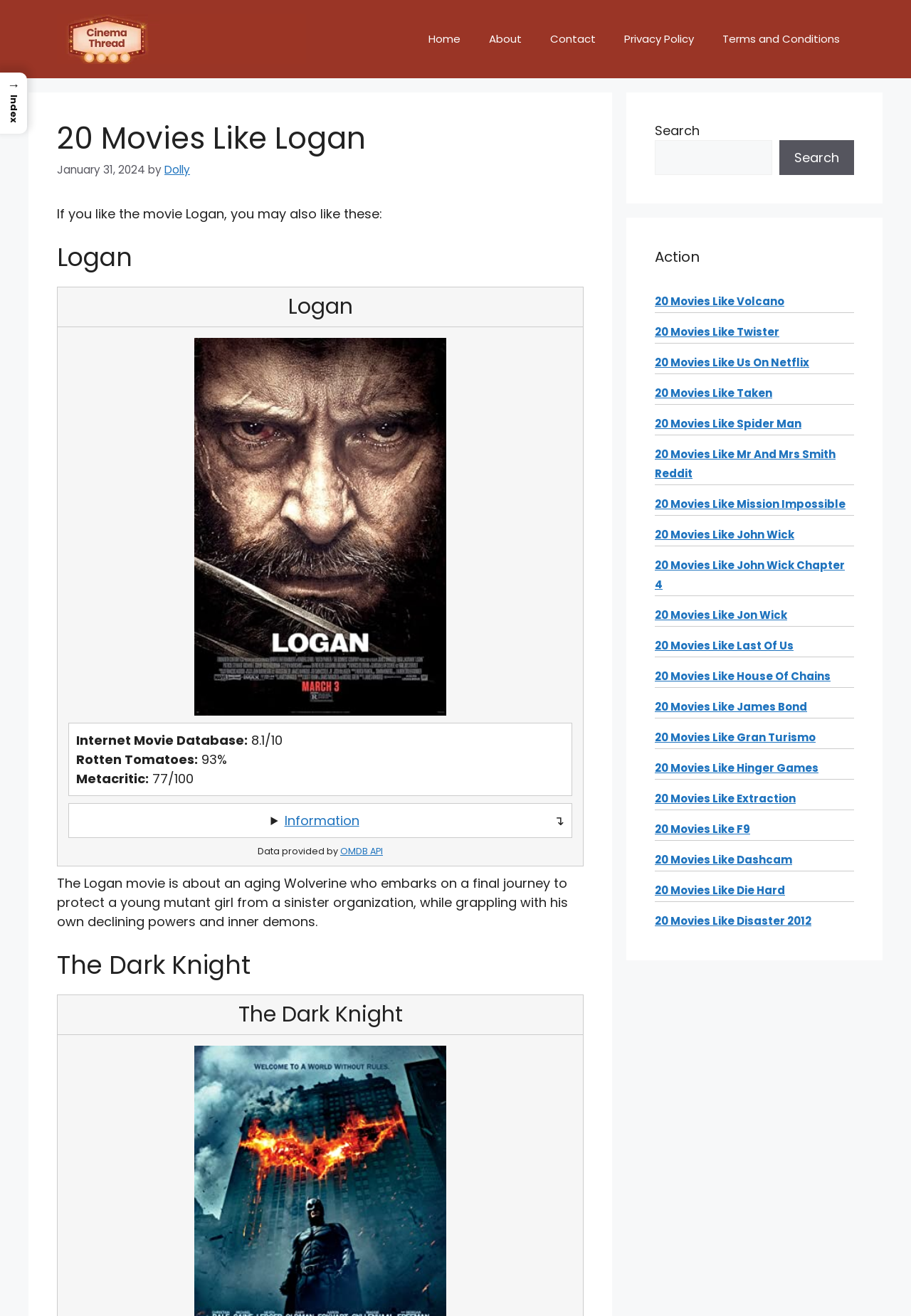Explain the contents of the webpage comprehensively.

This webpage is about recommending movies similar to "Logan". At the top, there is a banner with the site's logo and a navigation menu with links to "Home", "About", "Contact", "Privacy Policy", and "Terms and Conditions". Below the navigation menu, there is a heading that reads "20 Movies Like Logan" and a brief description of the movie "Logan". 

To the right of the heading, there are ratings from Internet Movie Database, Rotten Tomatoes, and Metacritic. Below the ratings, there is a section with details about the movie, including a plot summary. 

On the left side of the page, there is a section with a heading "Logan" and a link to the movie's information. Below this section, there are several headings, each with a movie title, such as "The Dark Knight". 

On the right side of the page, there is a search bar with a button to search for movies. Below the search bar, there are links to other movie recommendations, categorized by genre, such as "Action". These links are titled "20 Movies Like [Movie Title]" and include movies like "Volcano", "Twister", "Taken", and "John Wick".